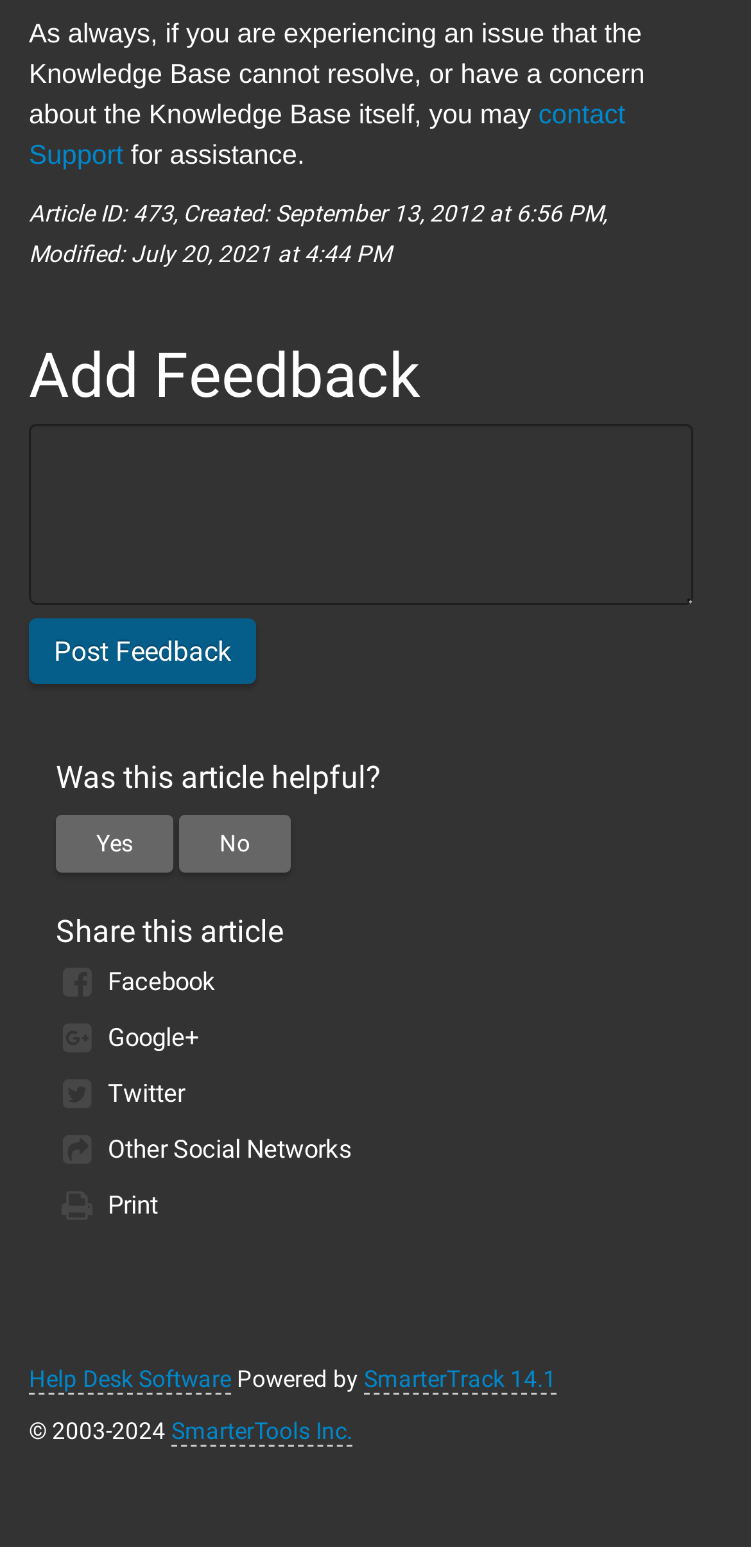Analyze the image and answer the question with as much detail as possible: 
What are the options to share the article?

The options to share the article are provided as links below the 'Share this article' heading, which include Facebook, Google+, Twitter, Other Social Networks, and Print.